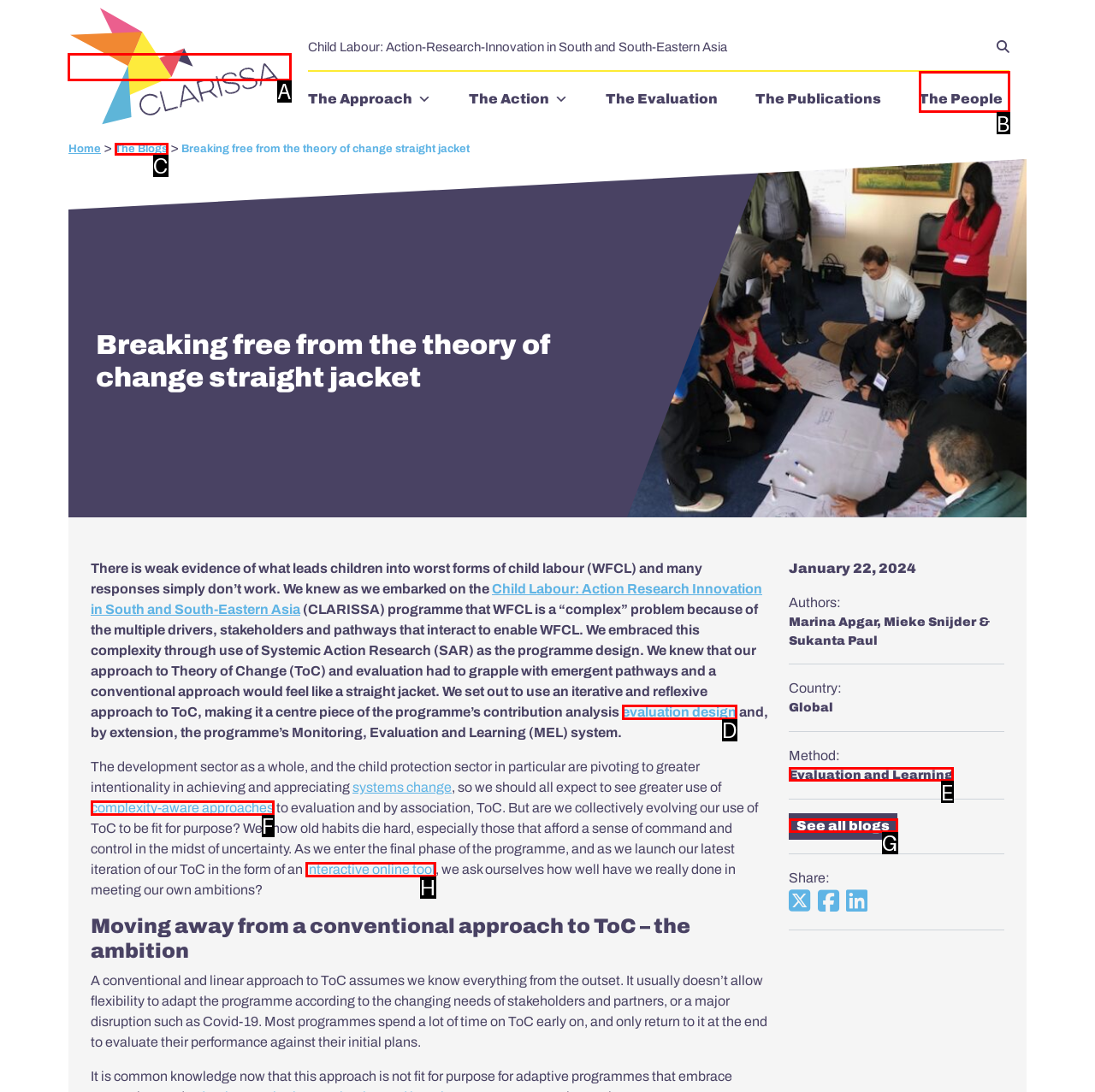Tell me which one HTML element I should click to complete the following task: Click the CLARISSA Logo Answer with the option's letter from the given choices directly.

A